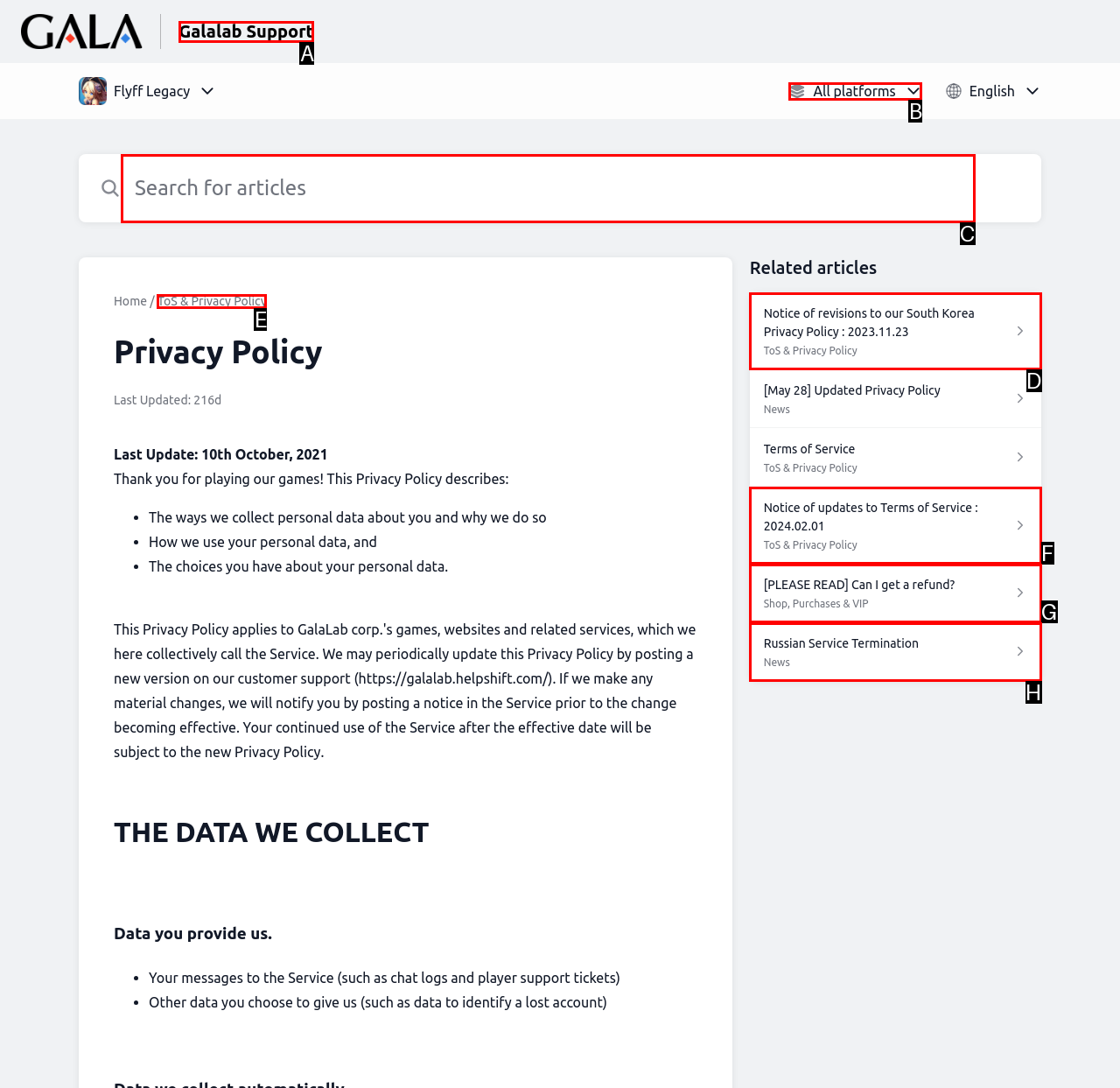Tell me which one HTML element best matches the description: Russian Service Termination News
Answer with the option's letter from the given choices directly.

H